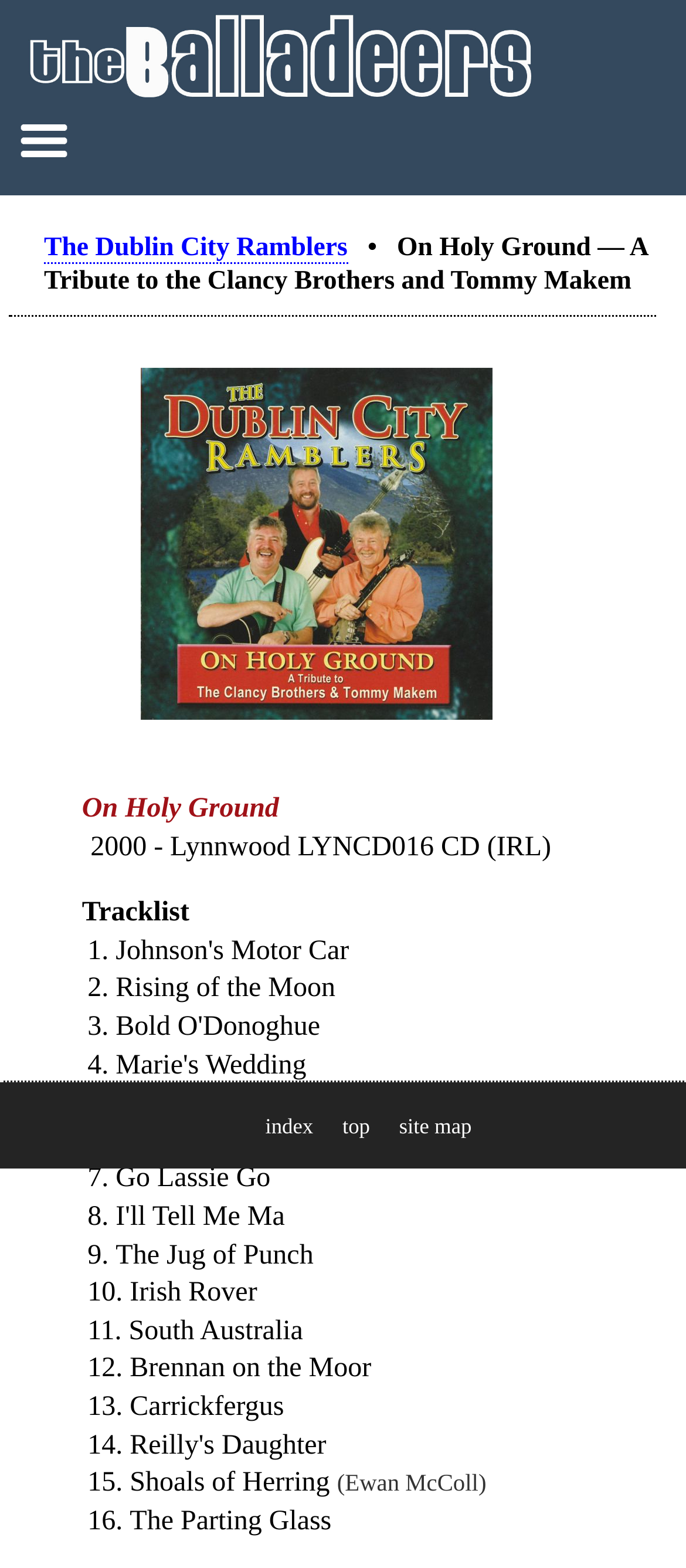Give a detailed account of the webpage, highlighting key information.

The webpage appears to be a music album page, specifically for "On Holy Ground" by The Dublin City Ramblers. At the top, there is a large image that spans the entire width of the page. Below the image, there is a heading that displays the album title and artist name.

To the right of the heading, there is a table with a single row and multiple columns. The first column contains an image, and the second column contains a link with the text "image". Below the table, there is a section with the album title "On Holy Ground" in a larger font size.

The main content of the page is a tracklist, which is a list of 16 songs with corresponding numbers. Each song title is displayed in a regular font size, and the list markers (numbers 1 to 16) are displayed in a smaller font size. The tracklist takes up most of the page's content area.

At the bottom of the page, there are three links: "index", "top", and "site map". These links are aligned horizontally and are positioned near the bottom of the page.

There are a total of 4 images on the page, including the large image at the top and three smaller images within the table and the tracklist section.